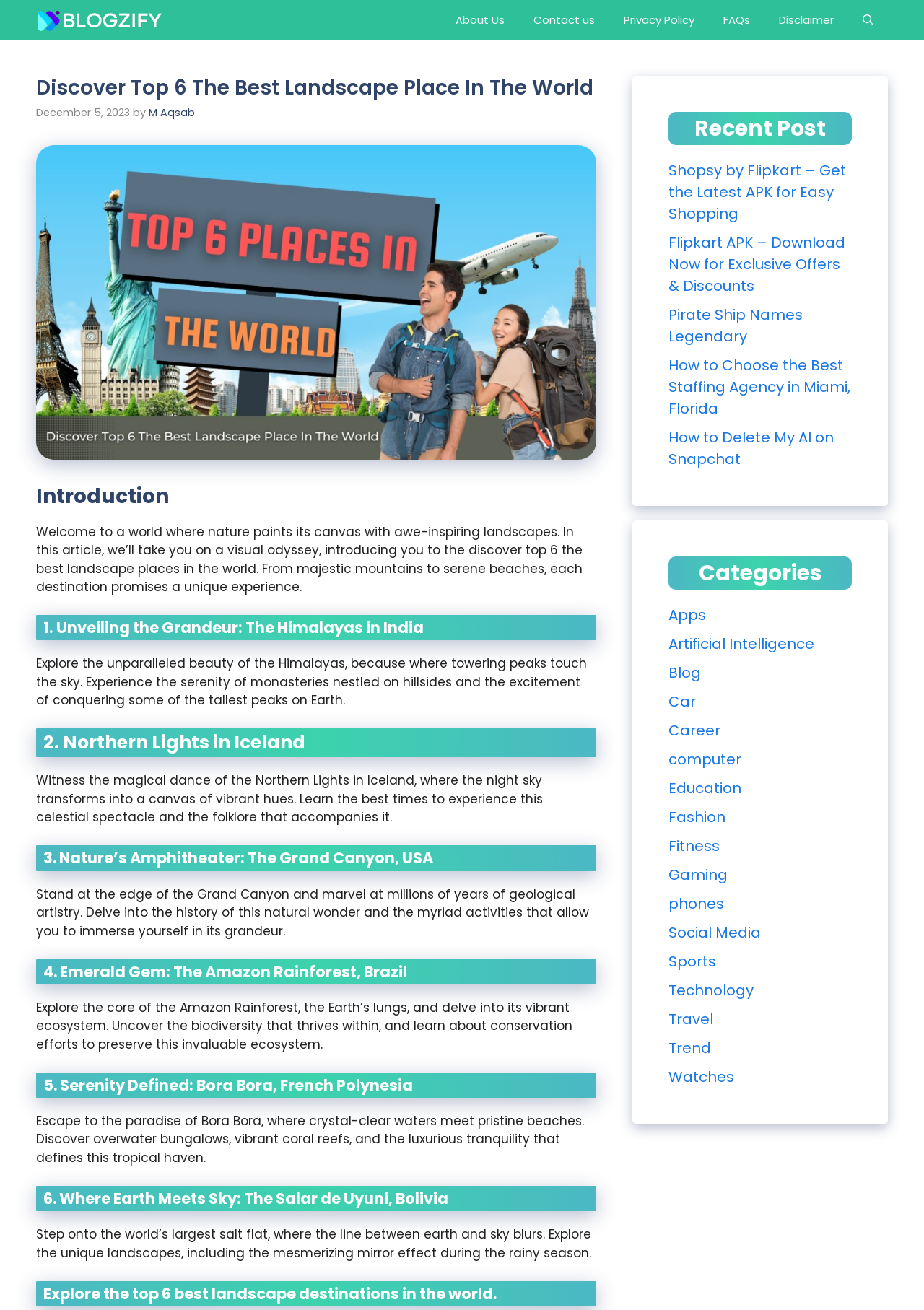Locate the bounding box coordinates of the clickable area needed to fulfill the instruction: "Visit the 'Travel' category".

[0.723, 0.77, 0.772, 0.786]